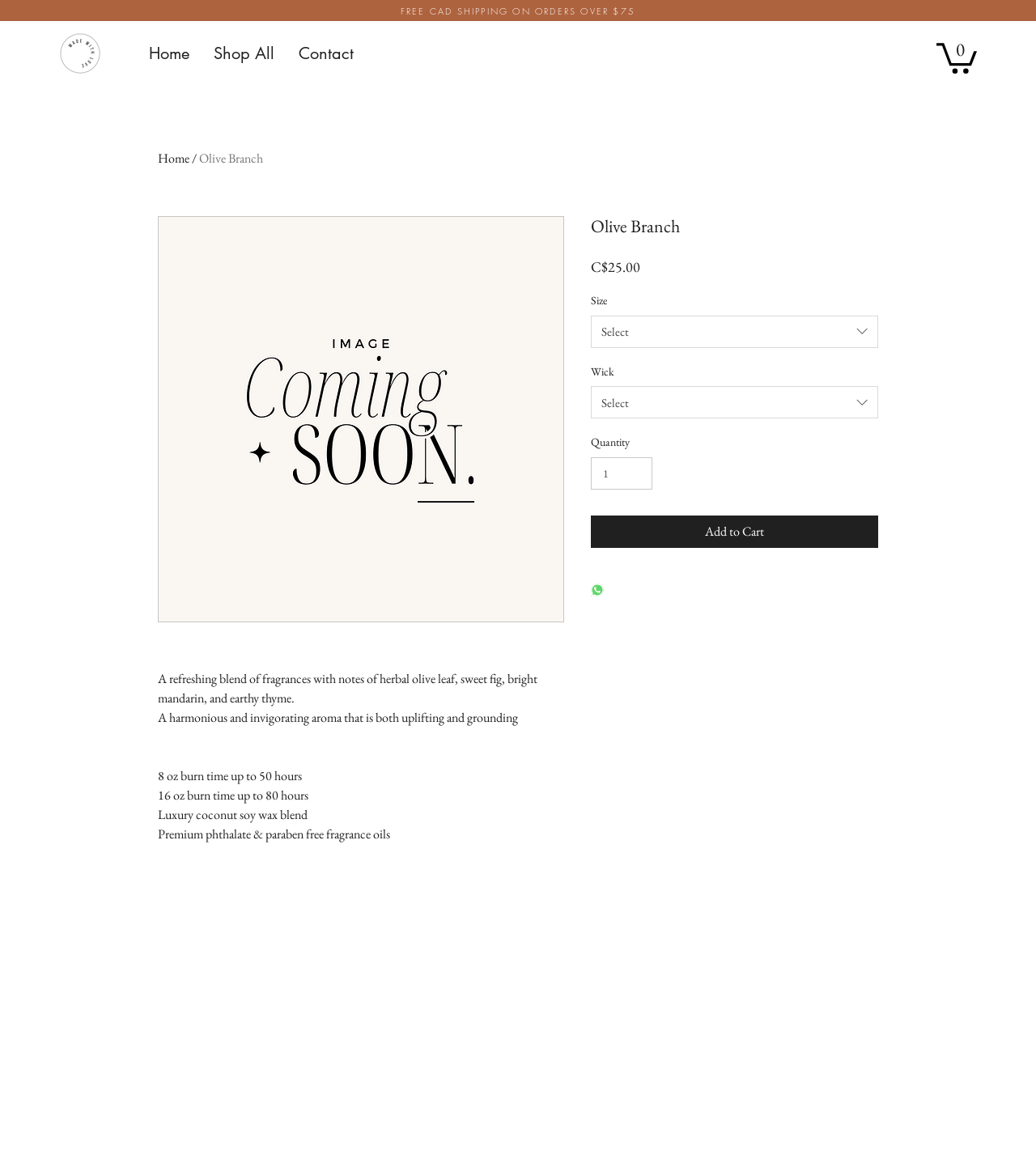Show the bounding box coordinates of the element that should be clicked to complete the task: "Discover Eastern Shore Living at the Brews & Browse Event".

None